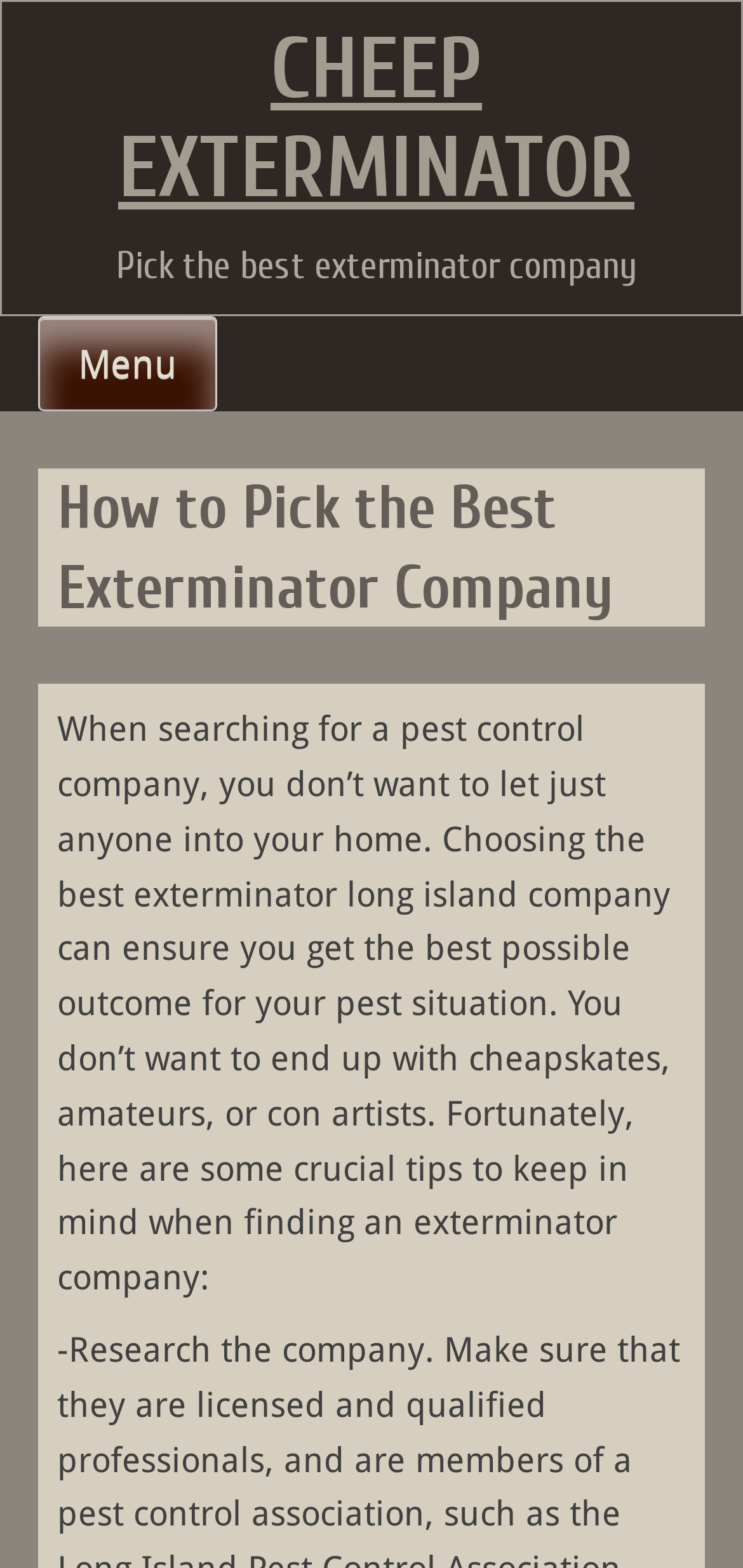What should you avoid when searching for a pest control company?
Please answer the question as detailed as possible.

According to the text on the webpage, when searching for a pest control company, you should avoid cheapskates, amateurs, or con artists, as they may not provide the best possible outcome for your pest situation.